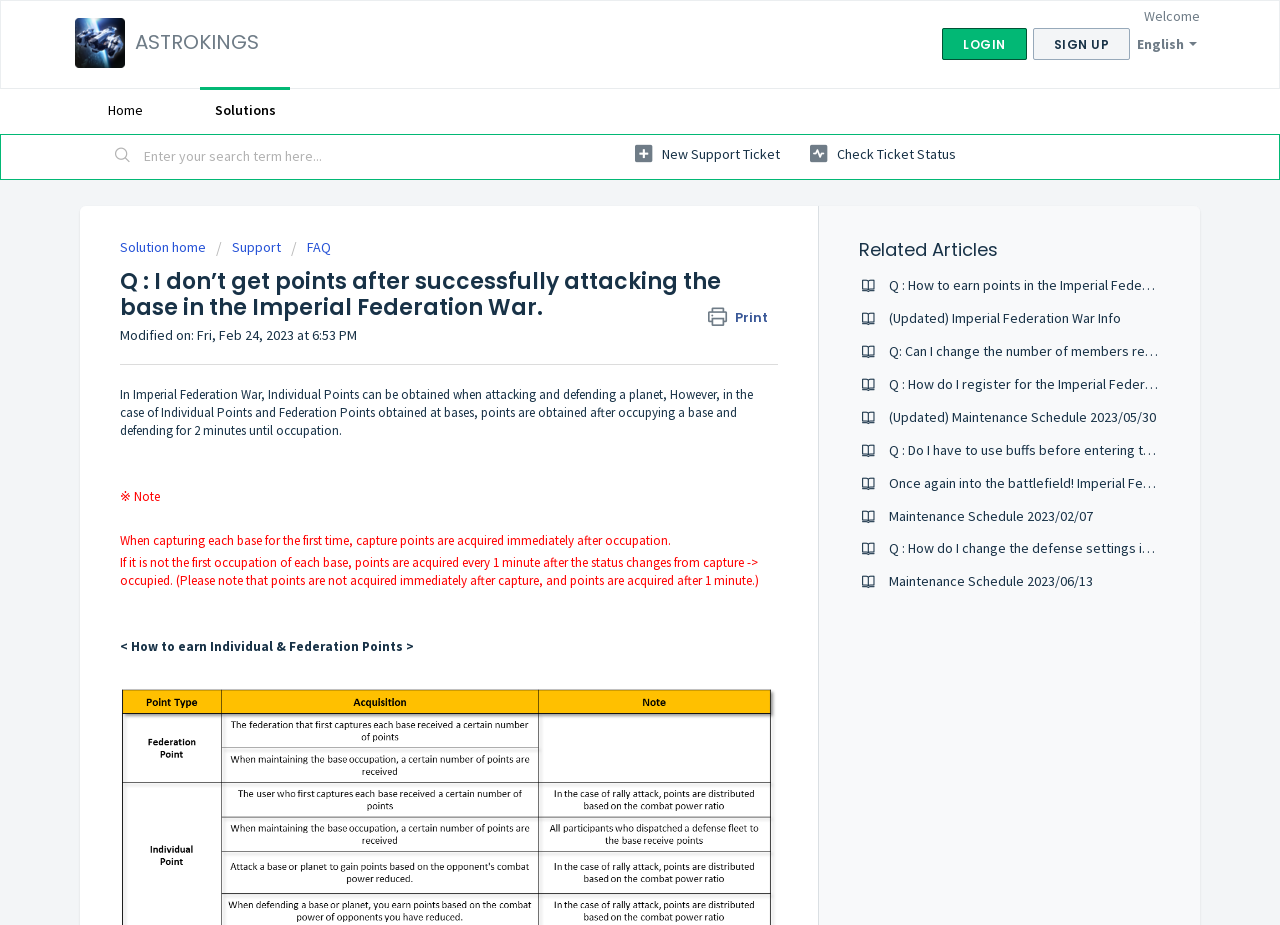Identify the bounding box coordinates for the element that needs to be clicked to fulfill this instruction: "Search for a solution". Provide the coordinates in the format of four float numbers between 0 and 1: [left, top, right, bottom].

[0.112, 0.148, 0.479, 0.191]